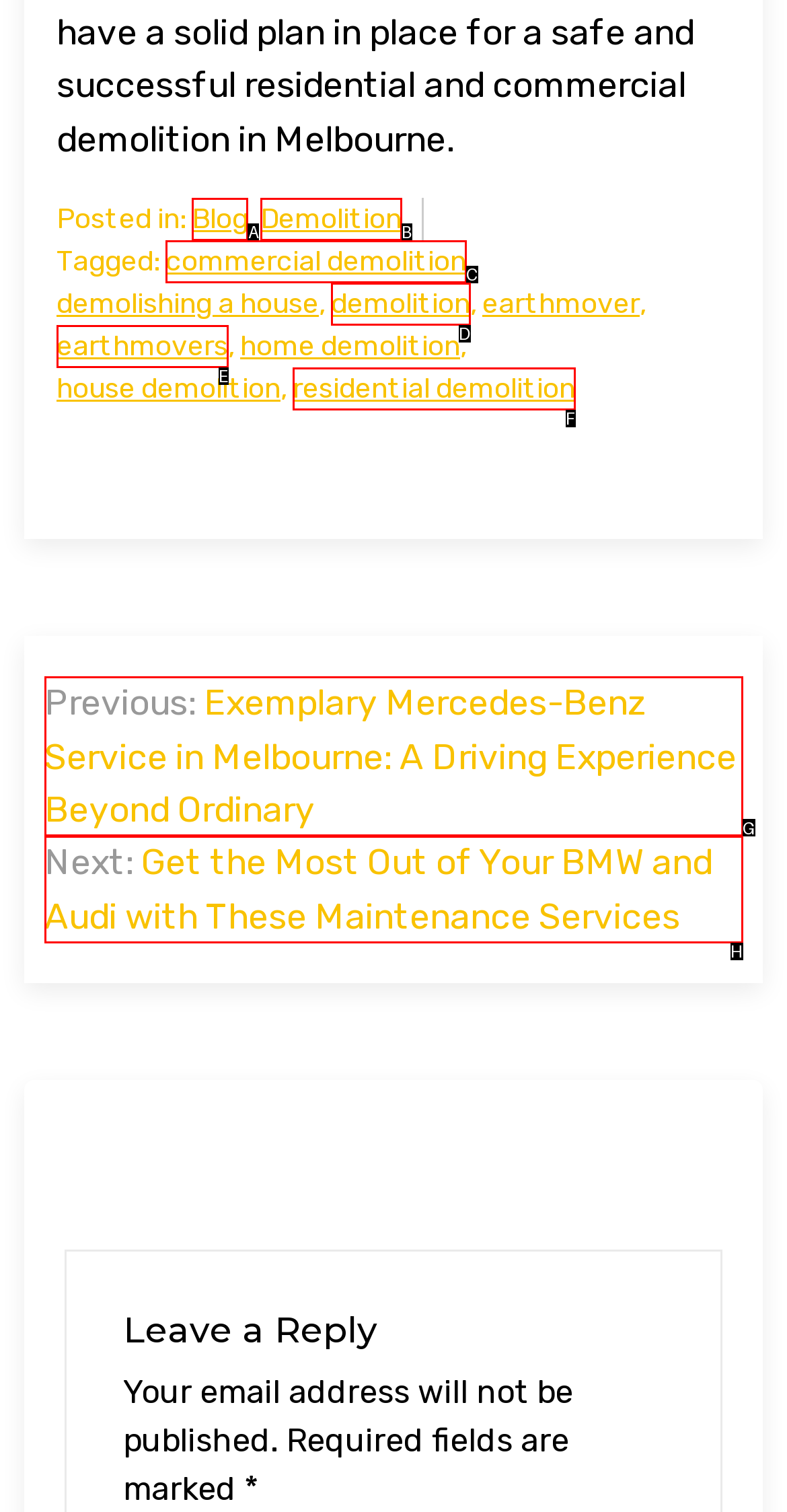Select the appropriate HTML element that needs to be clicked to execute the following task: Click on the 'Blog' link. Respond with the letter of the option.

A